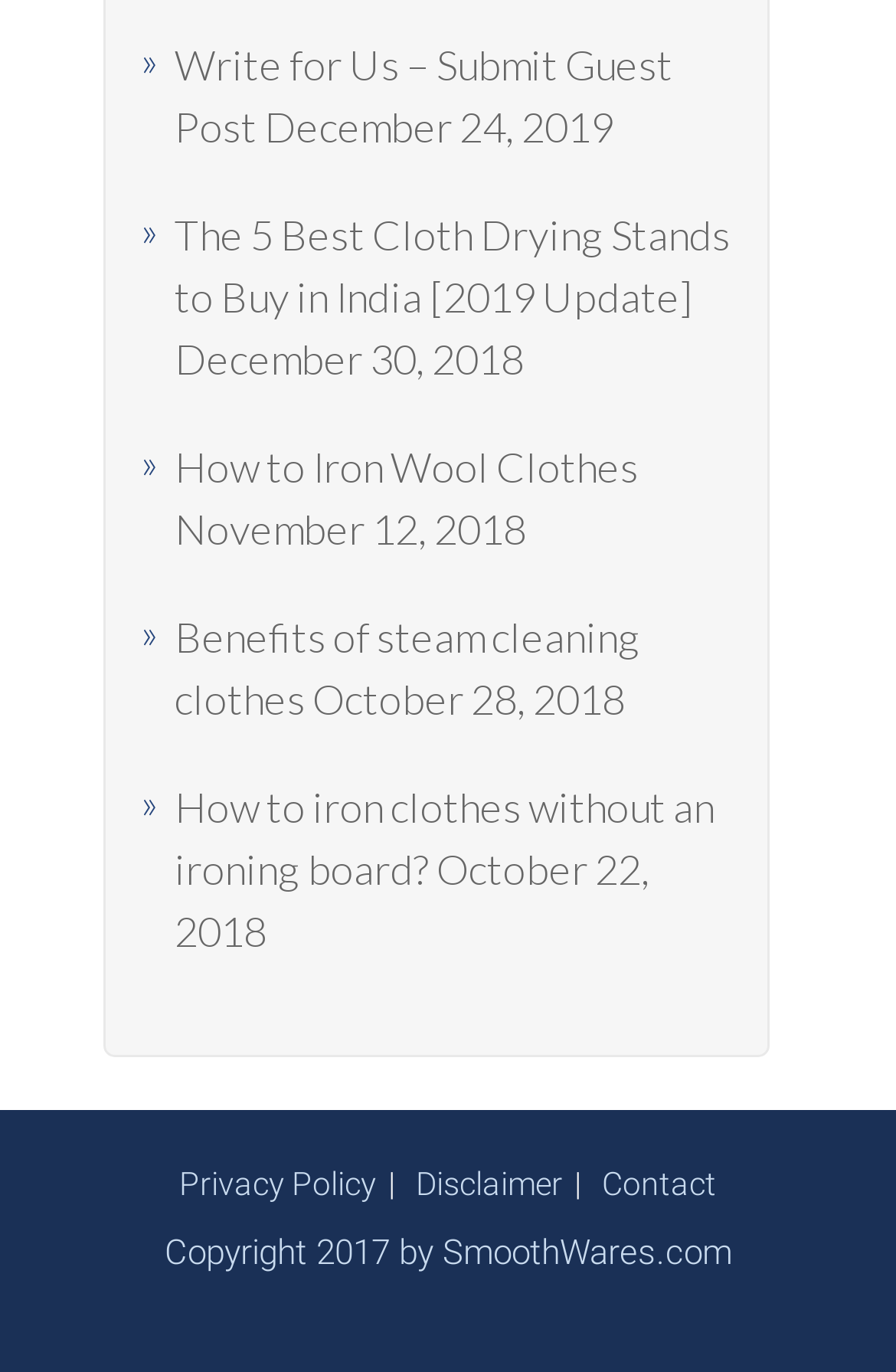How many columns are there in the footer section?
Examine the image closely and answer the question with as much detail as possible.

I analyzed the LayoutTable element in the footer section and found that it contains three link elements, which suggests that there are three columns in the footer section.